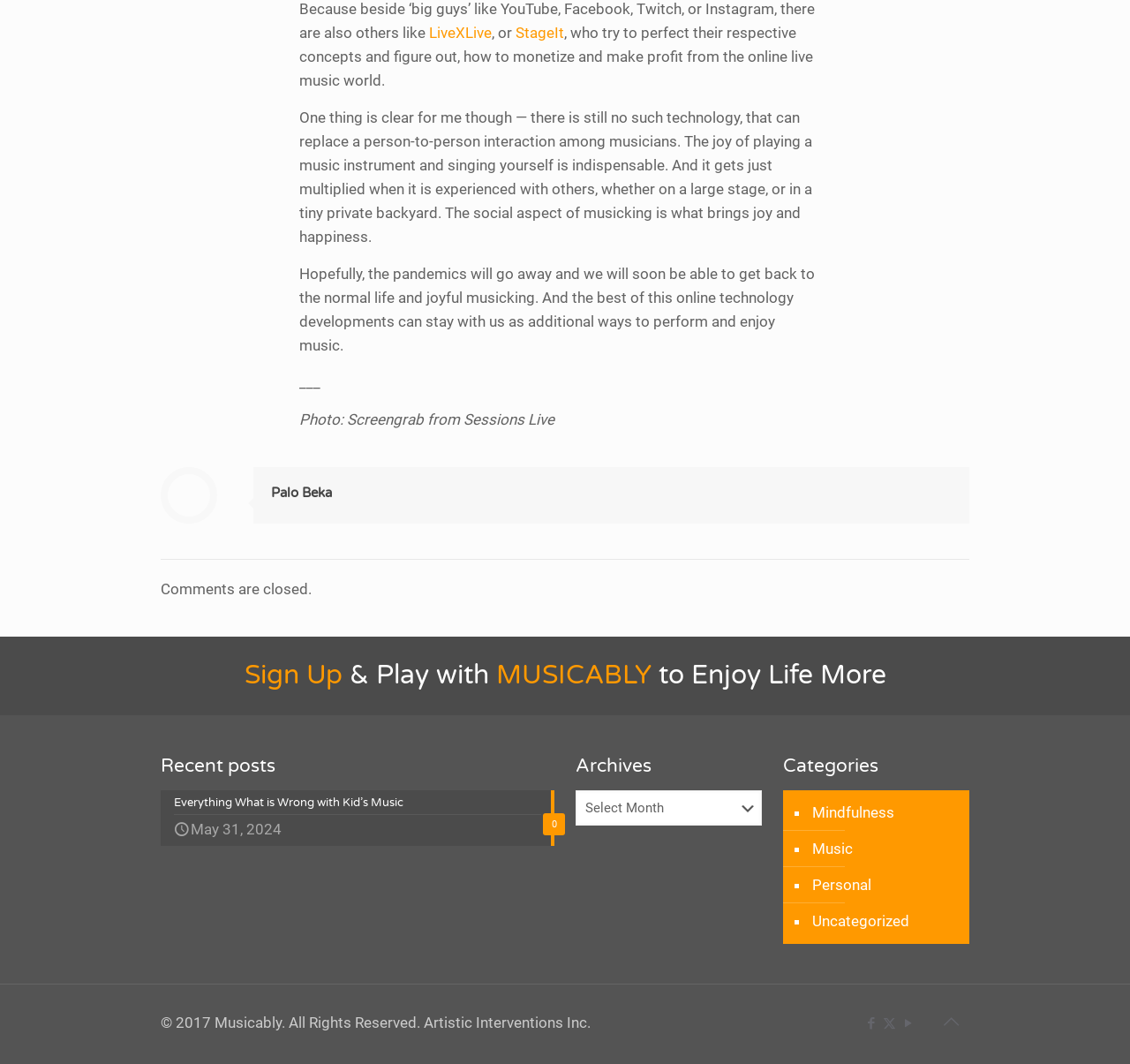What is the topic of the article?
Please craft a detailed and exhaustive response to the question.

The article discusses the concept of online live music and how it can be monetized, which suggests that the topic of the article is online live music.